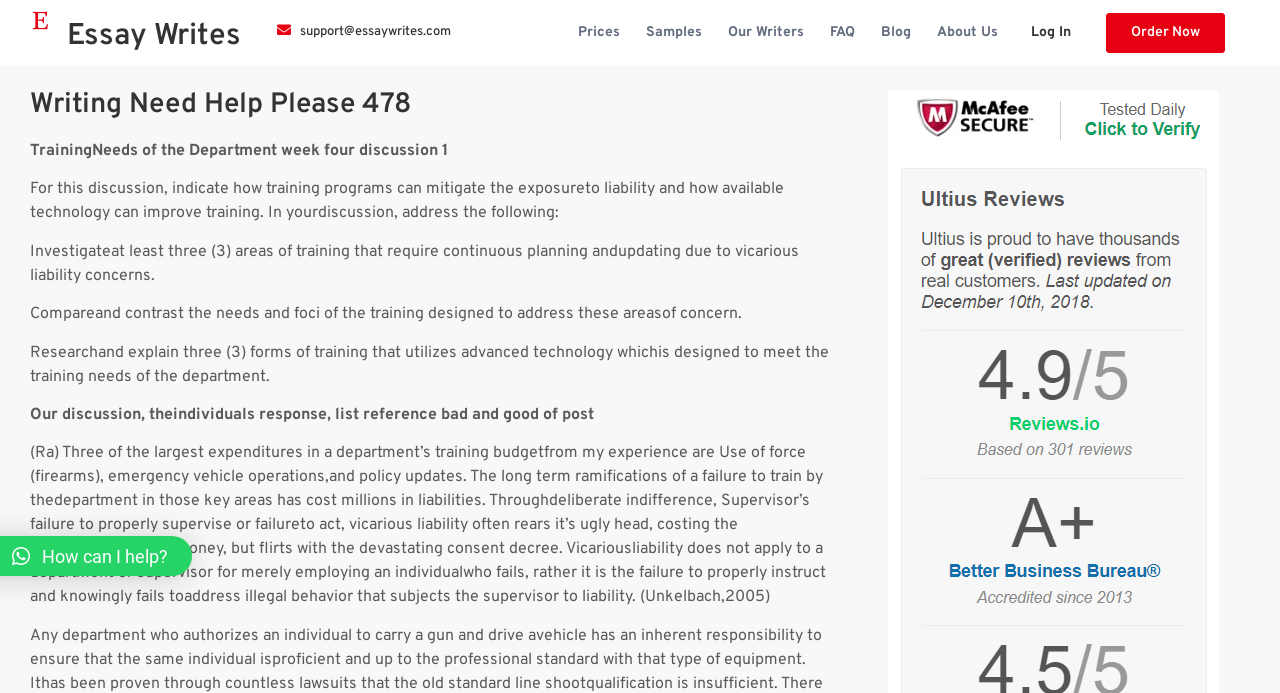Analyze the image and provide a detailed answer to the question: What is the consequence of failure to train?

The consequence of failure to train is costly liabilities, which can cost millions of dollars and lead to devastating consequences, such as consent decrees, for a department or supervisor.